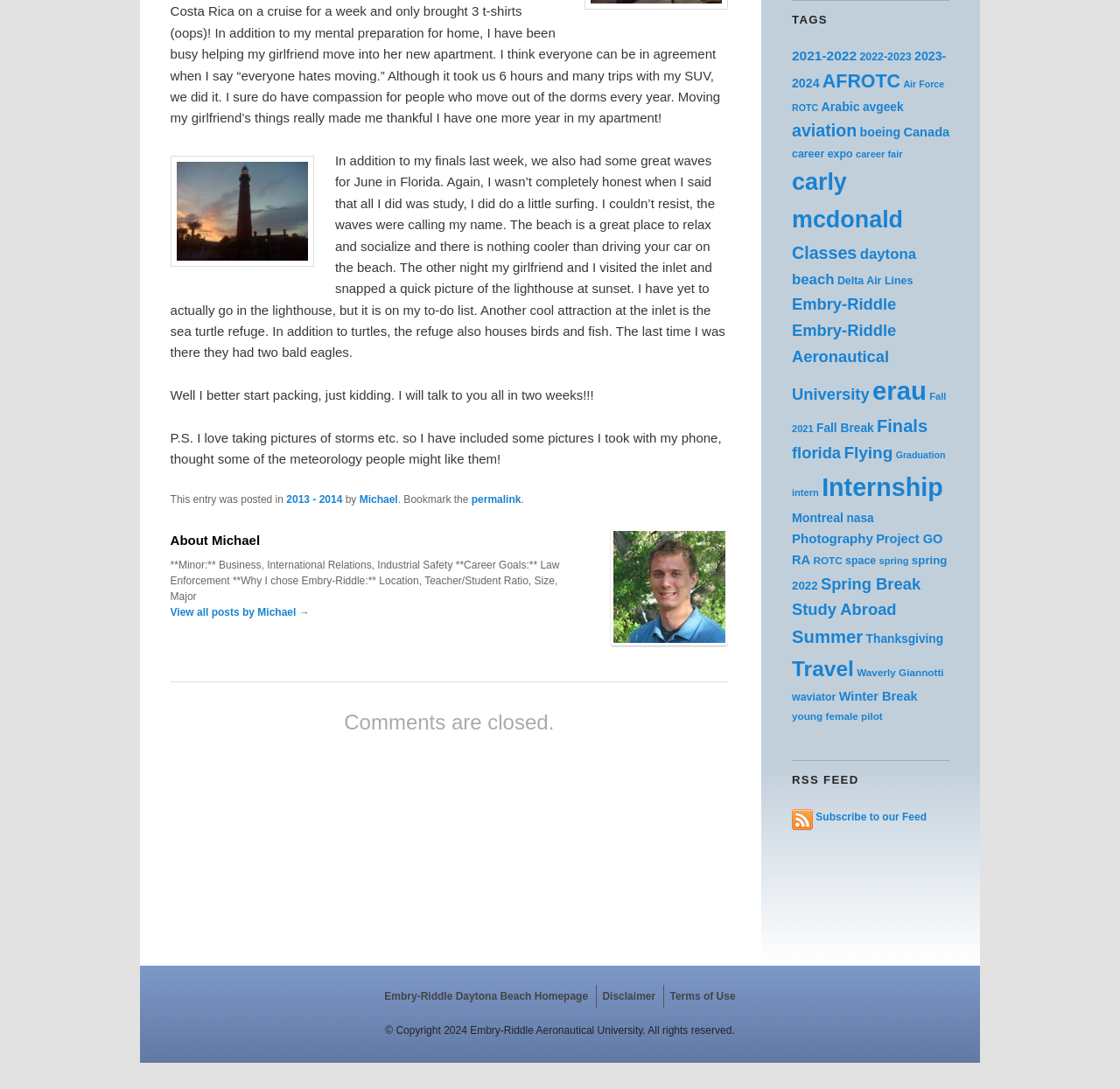How many bald eagles were at the sea turtle refuge?
Your answer should be a single word or phrase derived from the screenshot.

Two